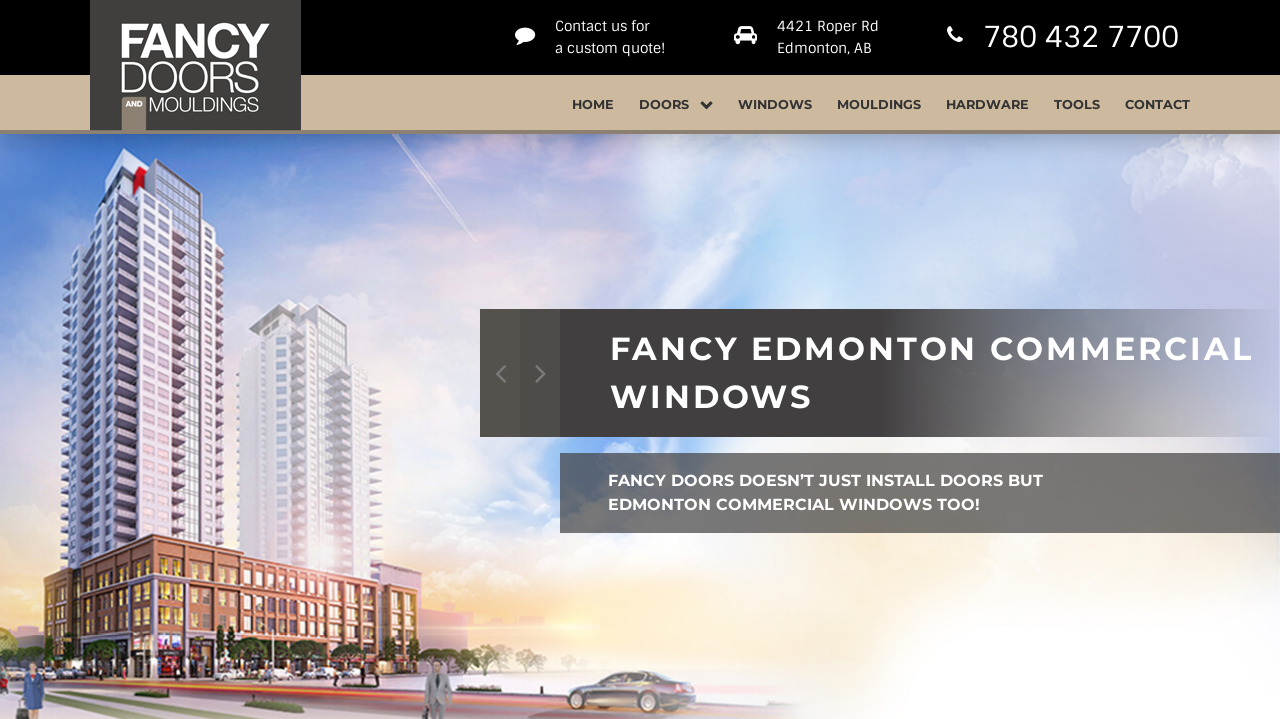Specify the bounding box coordinates of the element's region that should be clicked to achieve the following instruction: "View CONTACT page". The bounding box coordinates consist of four float numbers between 0 and 1, in the format [left, top, right, bottom].

[0.879, 0.105, 0.93, 0.186]